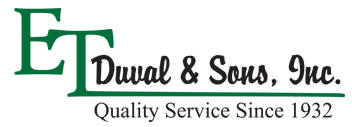Describe every important feature and element in the image comprehensively.

The image showcases the logo of E.T. Duval & Sons, Inc., a company known for its commitment to quality service since its establishment in 1932. The logo features the text "ET Duval & Sons, Inc." prominently, with "ET" in a bold green font, while "Duval & Sons, Inc." is styled in a sophisticated script, conveying professionalism and reliability. Below the company name, a tagline states "Quality Service Since 1932," reinforcing the company’s long-standing dedication to excellence in its industry. This logo represents a business that specializes in metal fabrication, welding, and waterjet cutting, serving customers in the Leominster area and beyond.